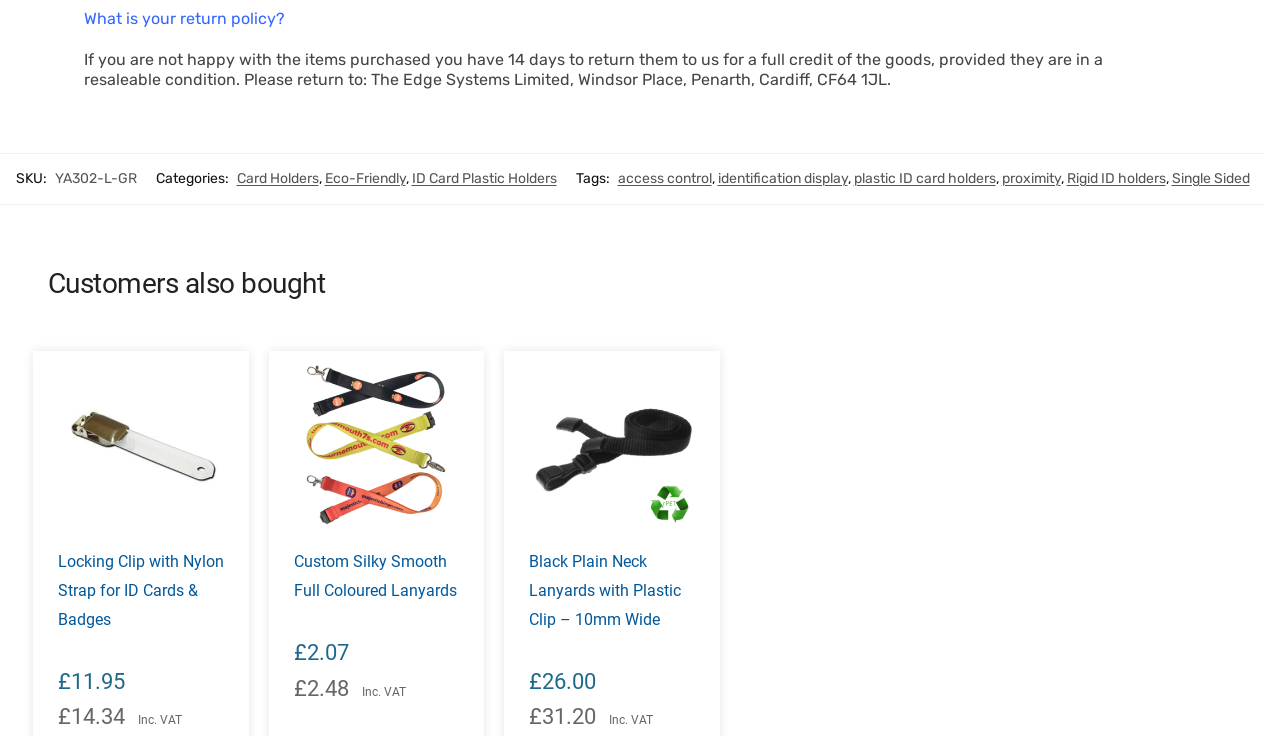Determine the bounding box coordinates for the region that must be clicked to execute the following instruction: "Explore 'Custom Silky Smooth Full Coloured Lanyards' product".

[0.229, 0.478, 0.359, 0.704]